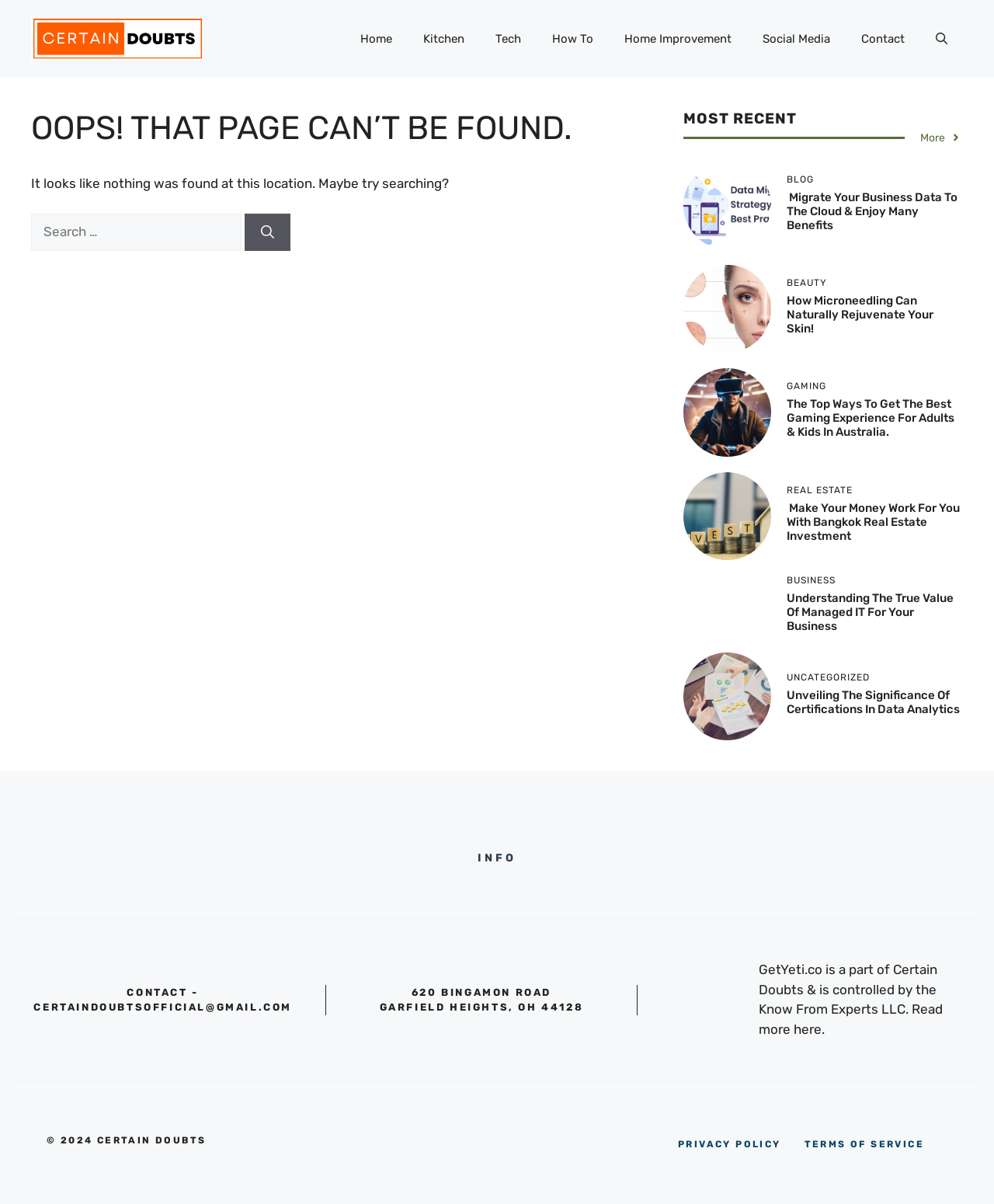Show me the bounding box coordinates of the clickable region to achieve the task as per the instruction: "View Privacy Policy".

[0.682, 0.945, 0.786, 0.956]